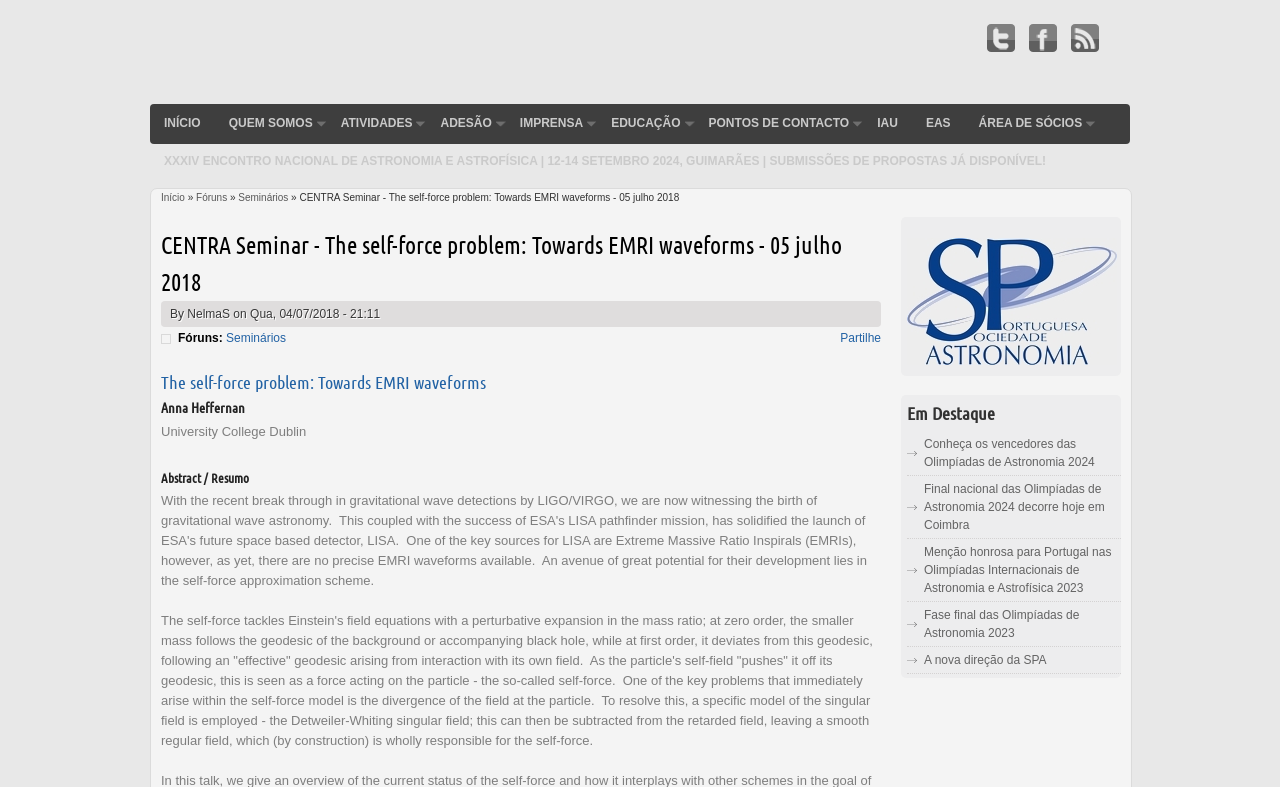Predict the bounding box of the UI element that fits this description: "Seminários".

[0.177, 0.42, 0.223, 0.438]